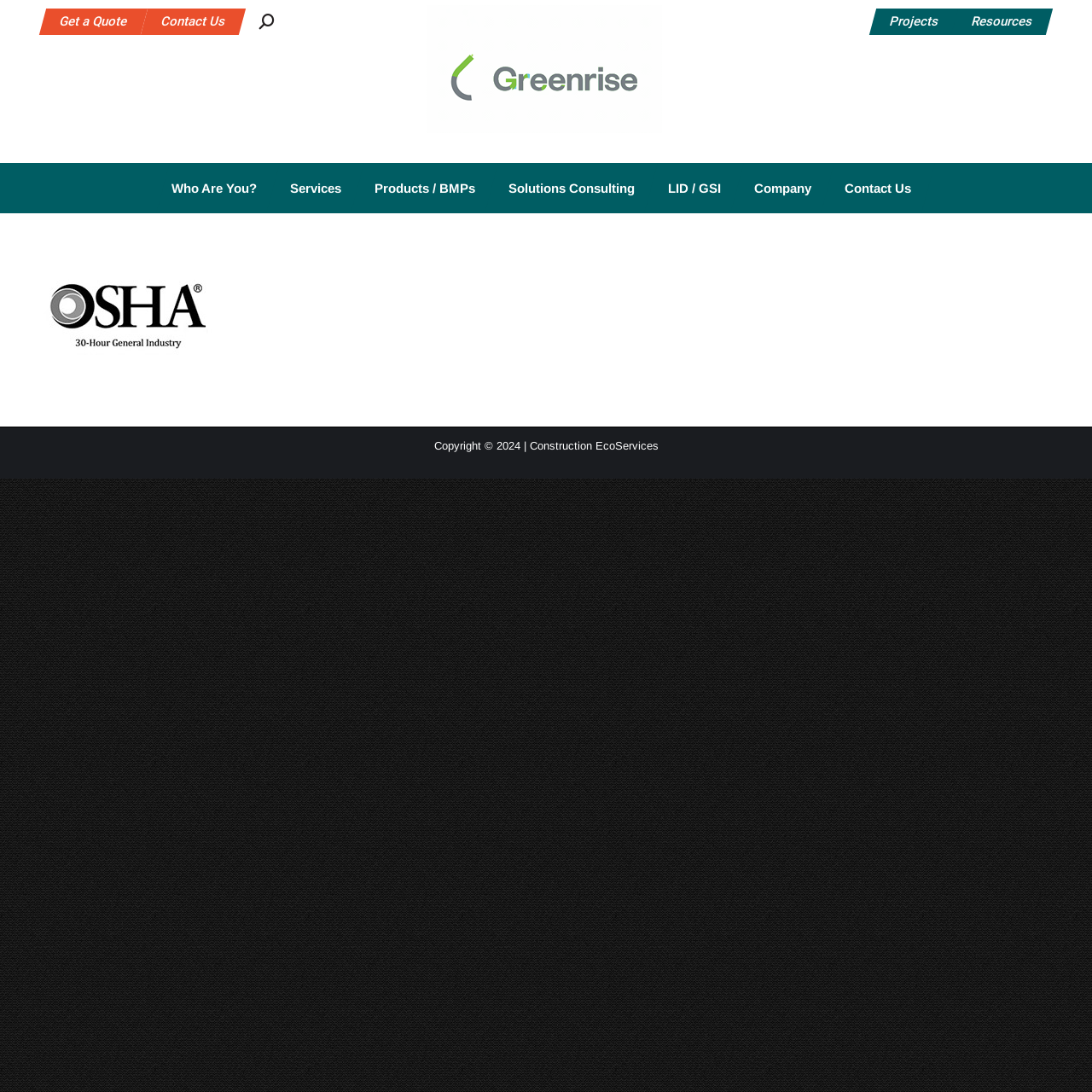Please identify the bounding box coordinates of the clickable element to fulfill the following instruction: "Search for something". The coordinates should be four float numbers between 0 and 1, i.e., [left, top, right, bottom].

[0.238, 0.012, 0.252, 0.028]